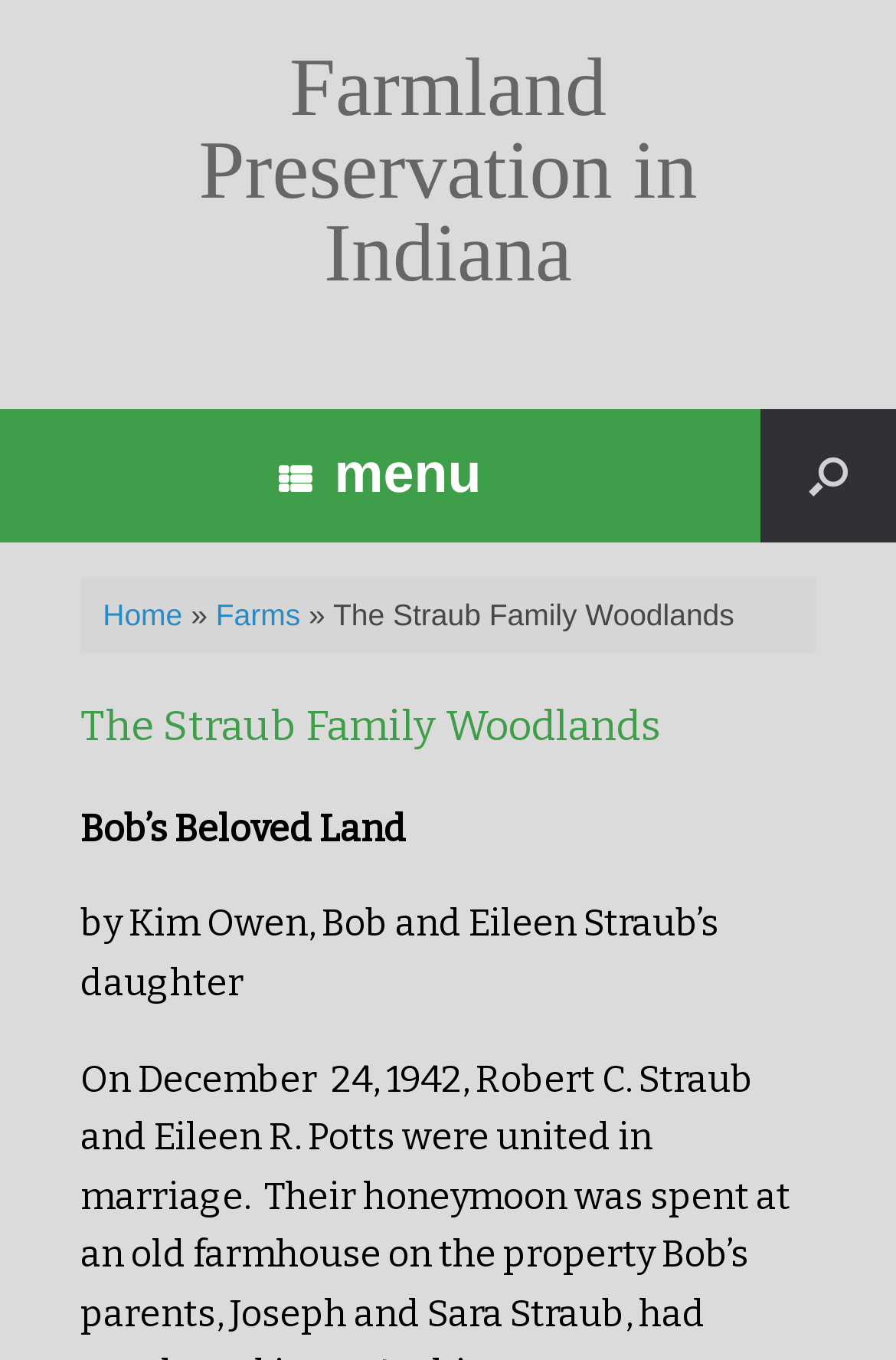Please answer the following question using a single word or phrase: 
Who wrote Bob's Beloved Land?

Kim Owen